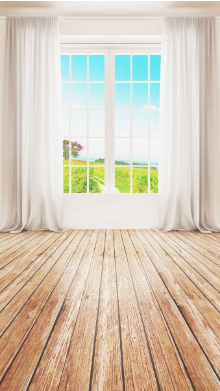What type of flooring is in the room?
Answer the question with as much detail as you can, using the image as a reference.

The caption specifically mentions the hardwood flooring, which has rich, warm tones, complementing the inviting ambiance of the room.